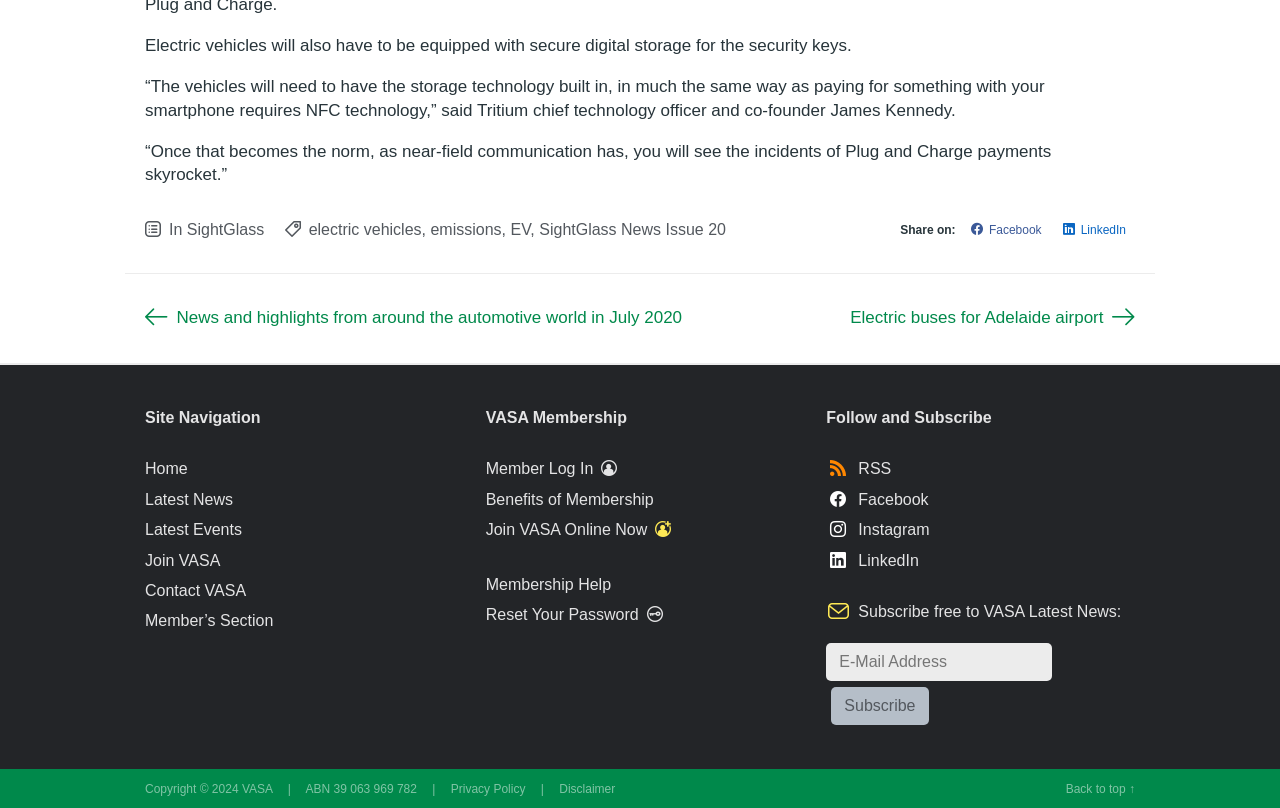Determine the bounding box coordinates of the clickable area required to perform the following instruction: "Share on Facebook". The coordinates should be represented as four float numbers between 0 and 1: [left, top, right, bottom].

[0.752, 0.269, 0.821, 0.301]